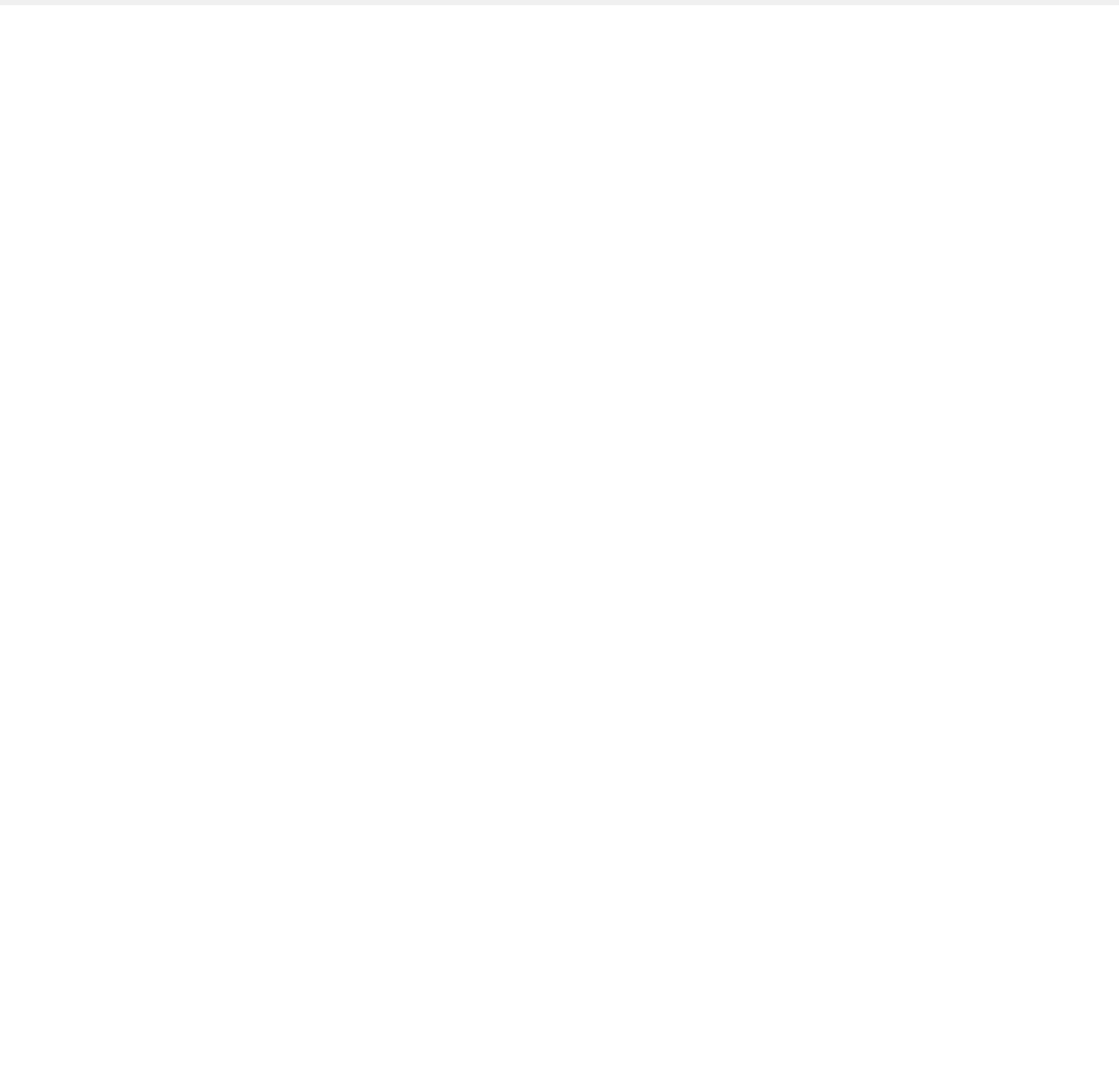Please identify the coordinates of the bounding box for the clickable region that will accomplish this instruction: "Download the Highsnobiety app".

[0.038, 0.176, 0.131, 0.208]